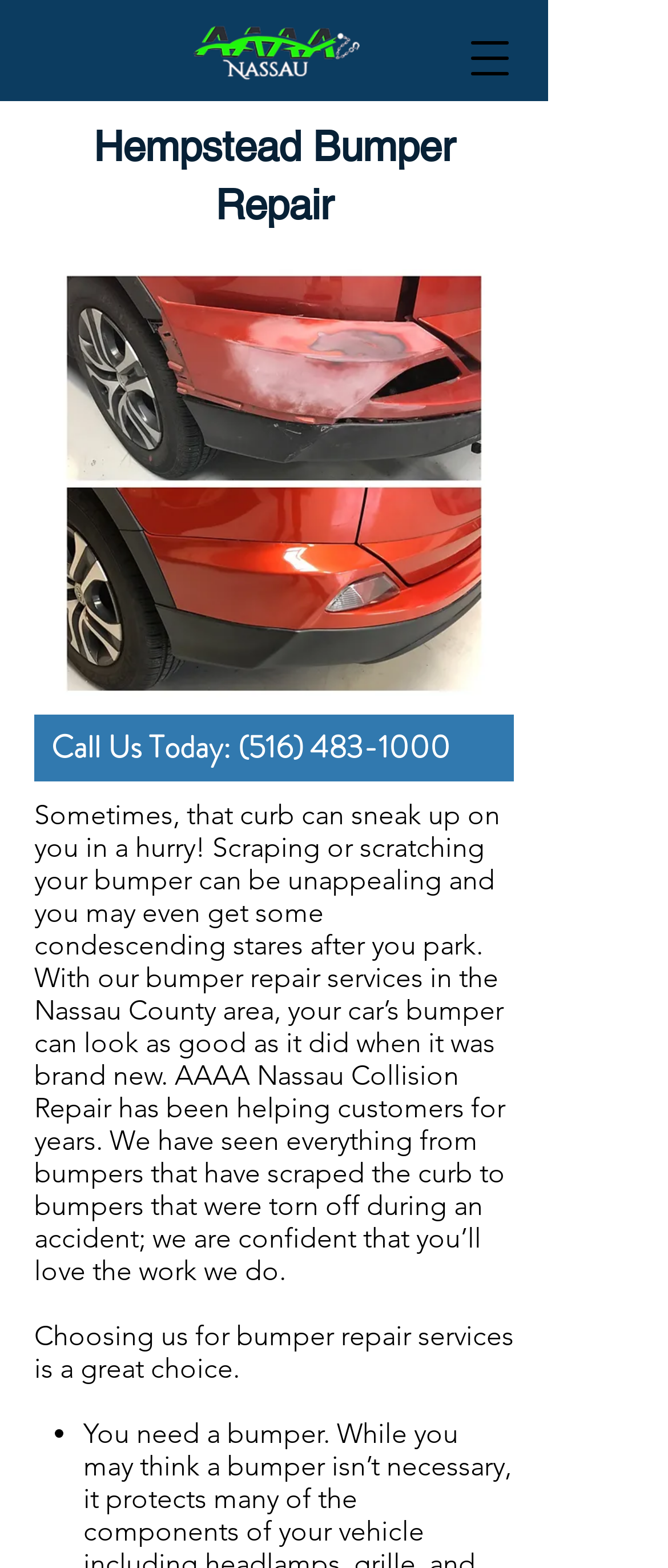What is the area served by the bumper repair services?
Based on the screenshot, give a detailed explanation to answer the question.

I found the area served by reading the text that describes the services provided, which mentions 'bumper repair services in the Nassau County area'.